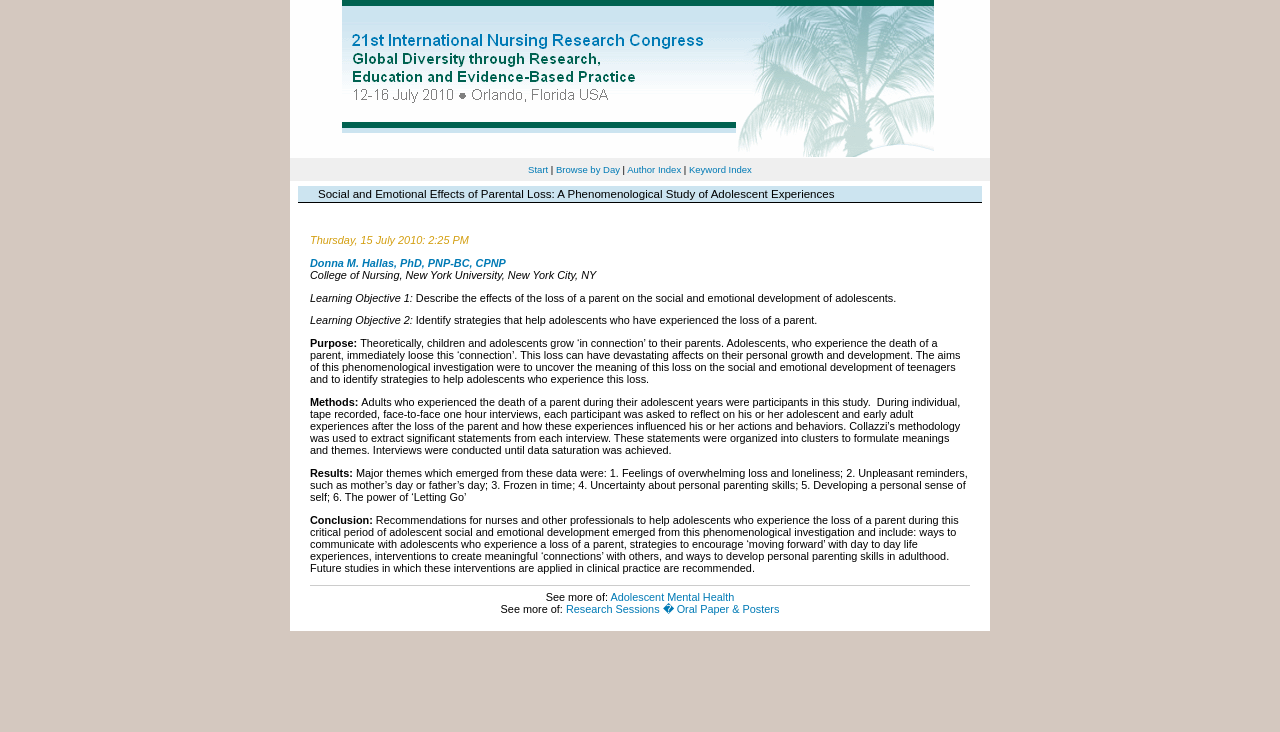What is the purpose of the study?
Carefully examine the image and provide a detailed answer to the question.

The purpose of the study is to uncover the meaning of the loss of a parent on the social and emotional development of teenagers and to identify strategies to help adolescents who experience this loss, as stated in the webpage content.